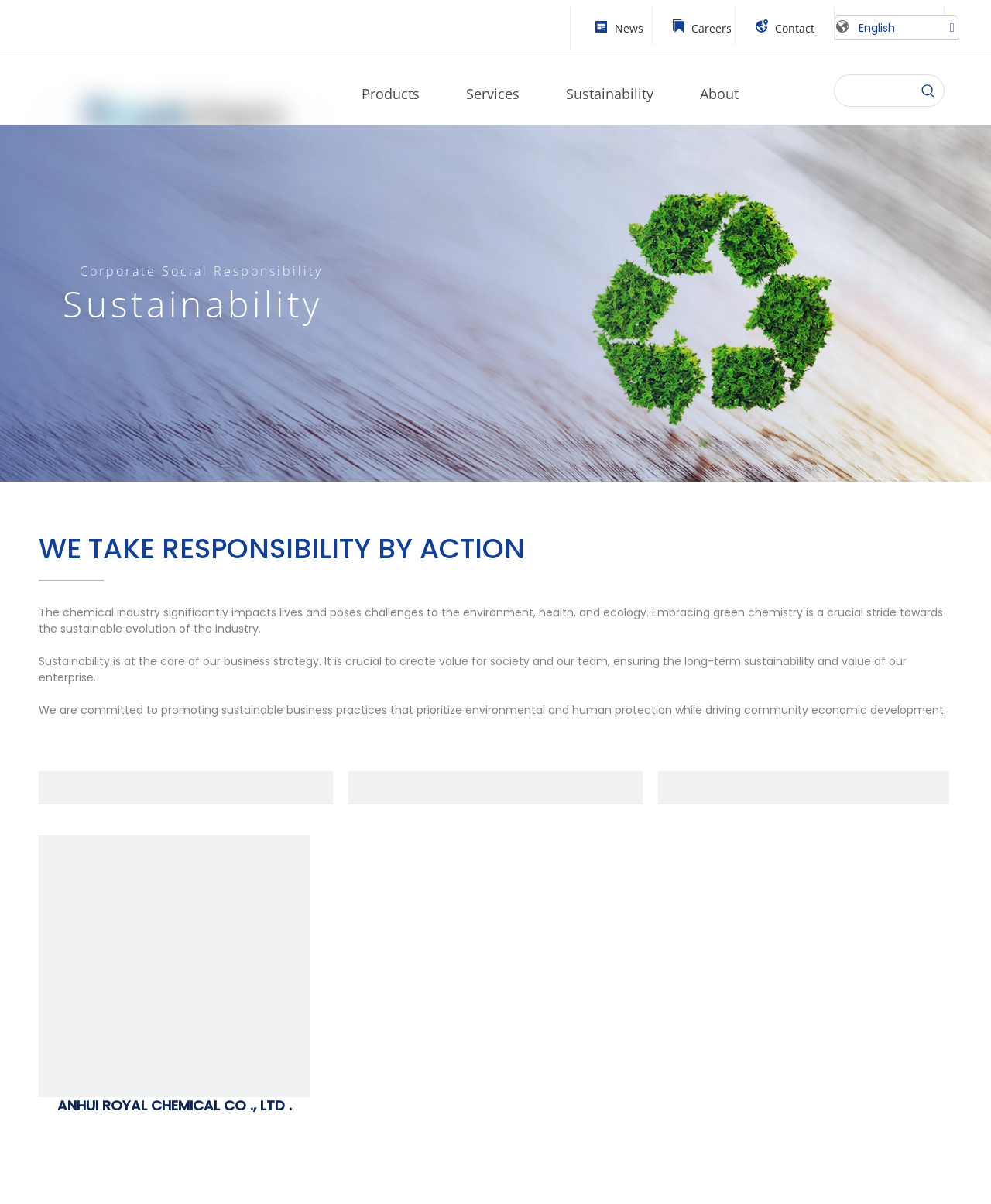Provide a brief response in the form of a single word or phrase:
What is the name of the company?

ANHUI ROYAL CHEMICAL CO., LTD.